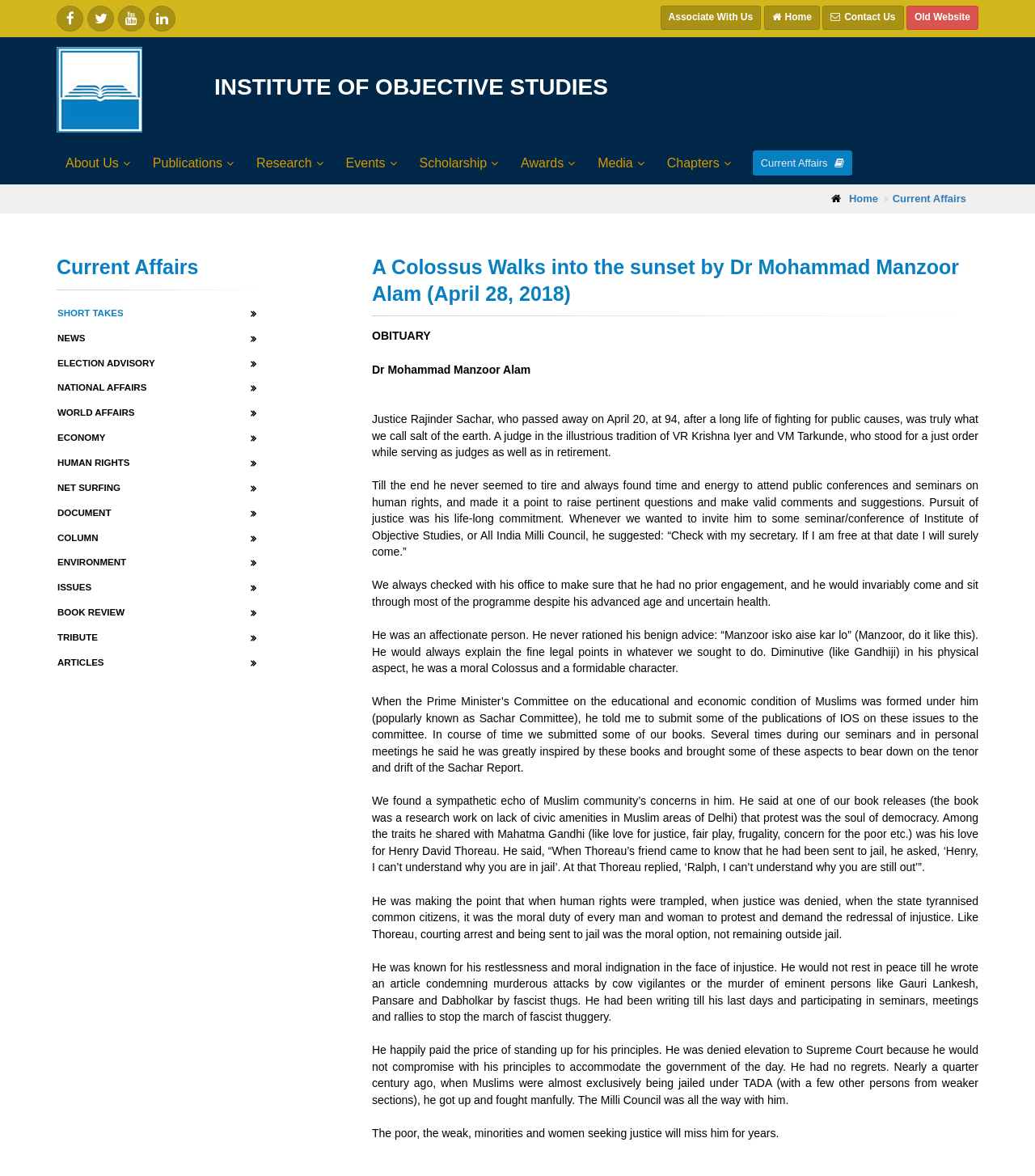What are the different sections of the webpage? Examine the screenshot and reply using just one word or a brief phrase.

Home, Current Affairs, About Us, etc.